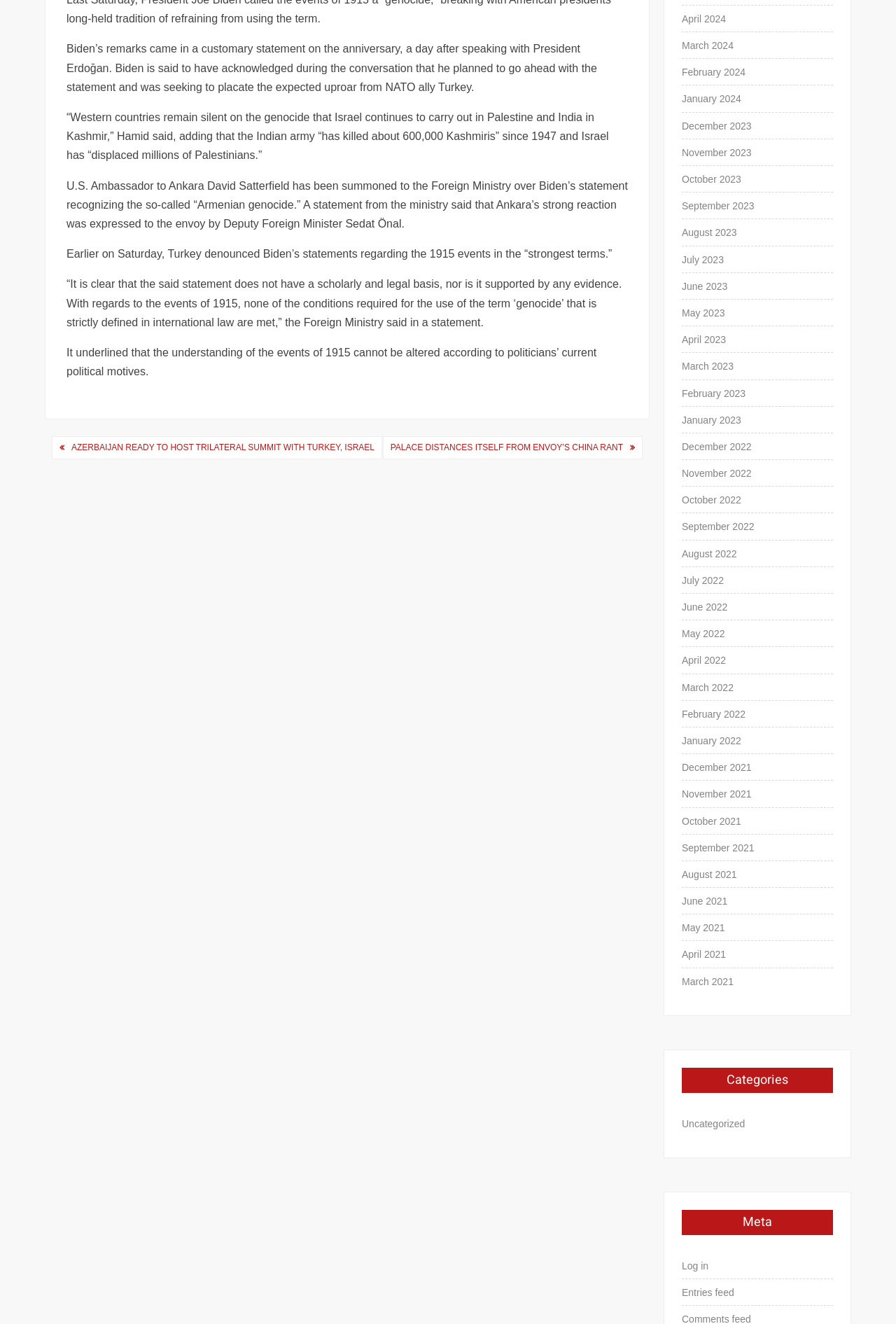What is the topic of the article?
Please provide a comprehensive answer to the question based on the webpage screenshot.

Based on the text content of the webpage, it appears that the article is discussing the Armenian genocide, as mentioned in the statements of Biden and the reaction of Turkey.